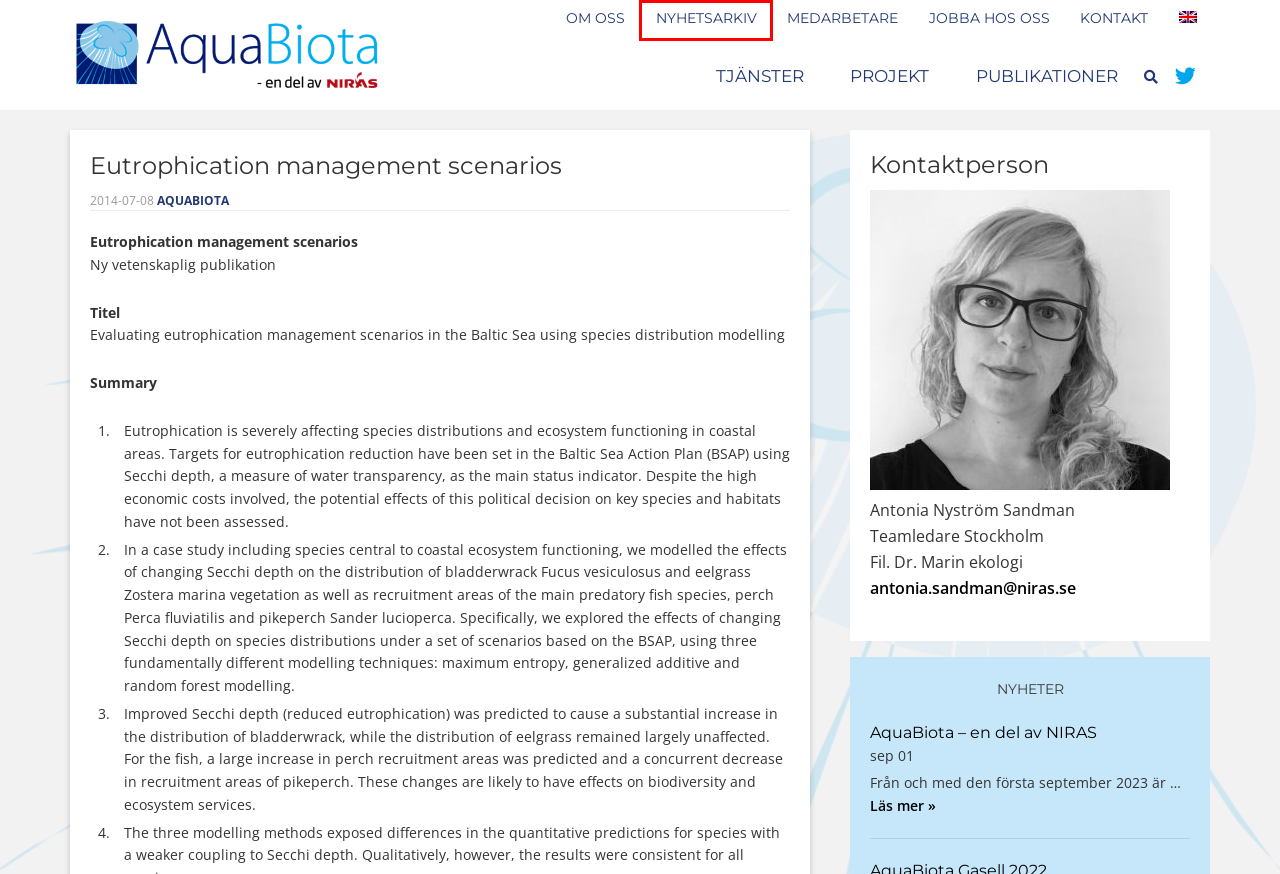You have a screenshot of a webpage with a red rectangle bounding box around a UI element. Choose the best description that matches the new page after clicking the element within the bounding box. The candidate descriptions are:
A. Coworkers arkiv - AquaBiota
B. AquaBiota - part of the NIRAS group
C. Om oss - AquaBiota
D. Nyhetsarkiv - AquaBiota
E. Accelerera din karriär - Se våra karriärmöjligheter här!
F. Rapporter - AquaBiota
G. AquaBiota, Author at AquaBiota
H. AquaBiota - en del av NIRAS - AquaBiota

D